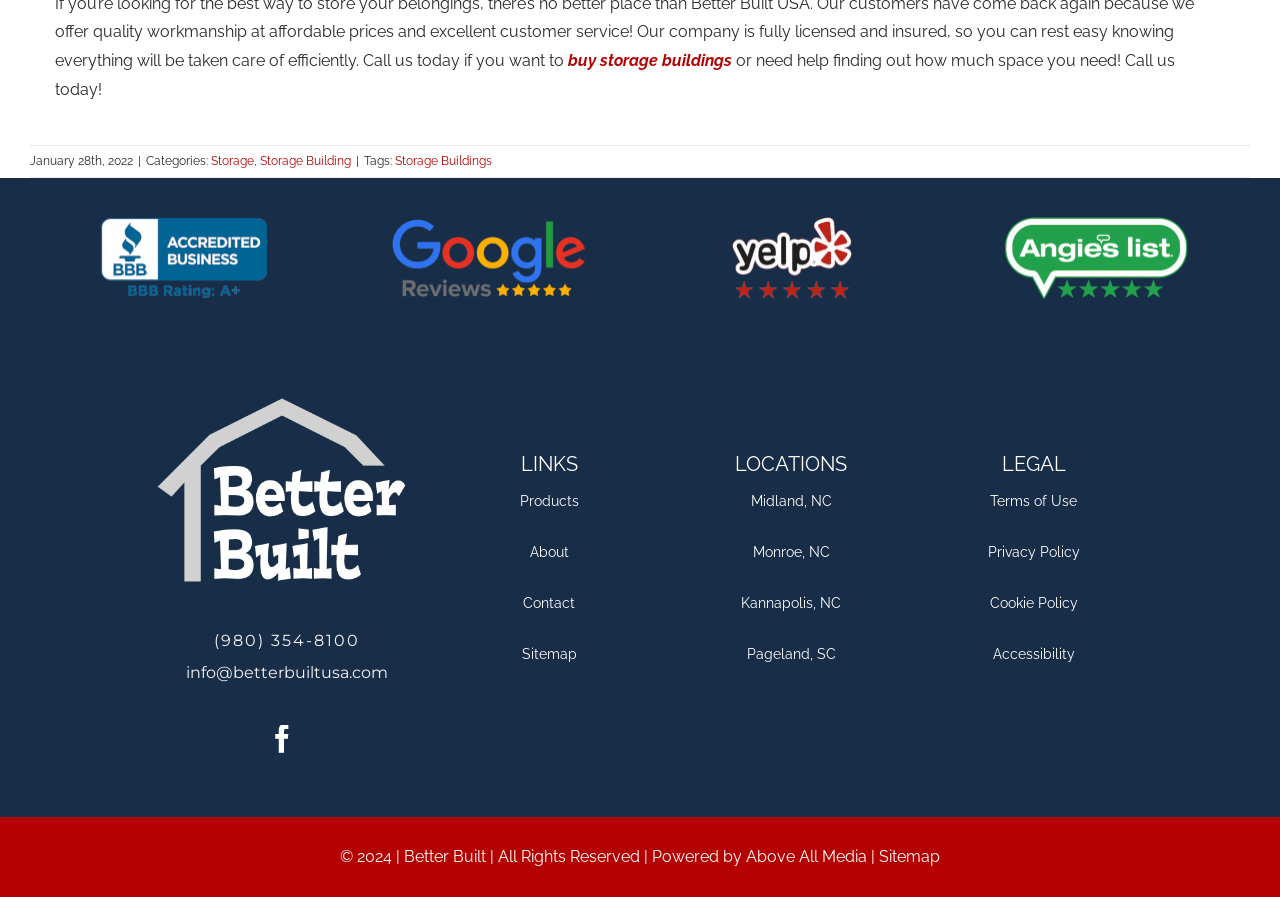Calculate the bounding box coordinates of the UI element given the description: "Above All Media".

[0.583, 0.944, 0.677, 0.965]